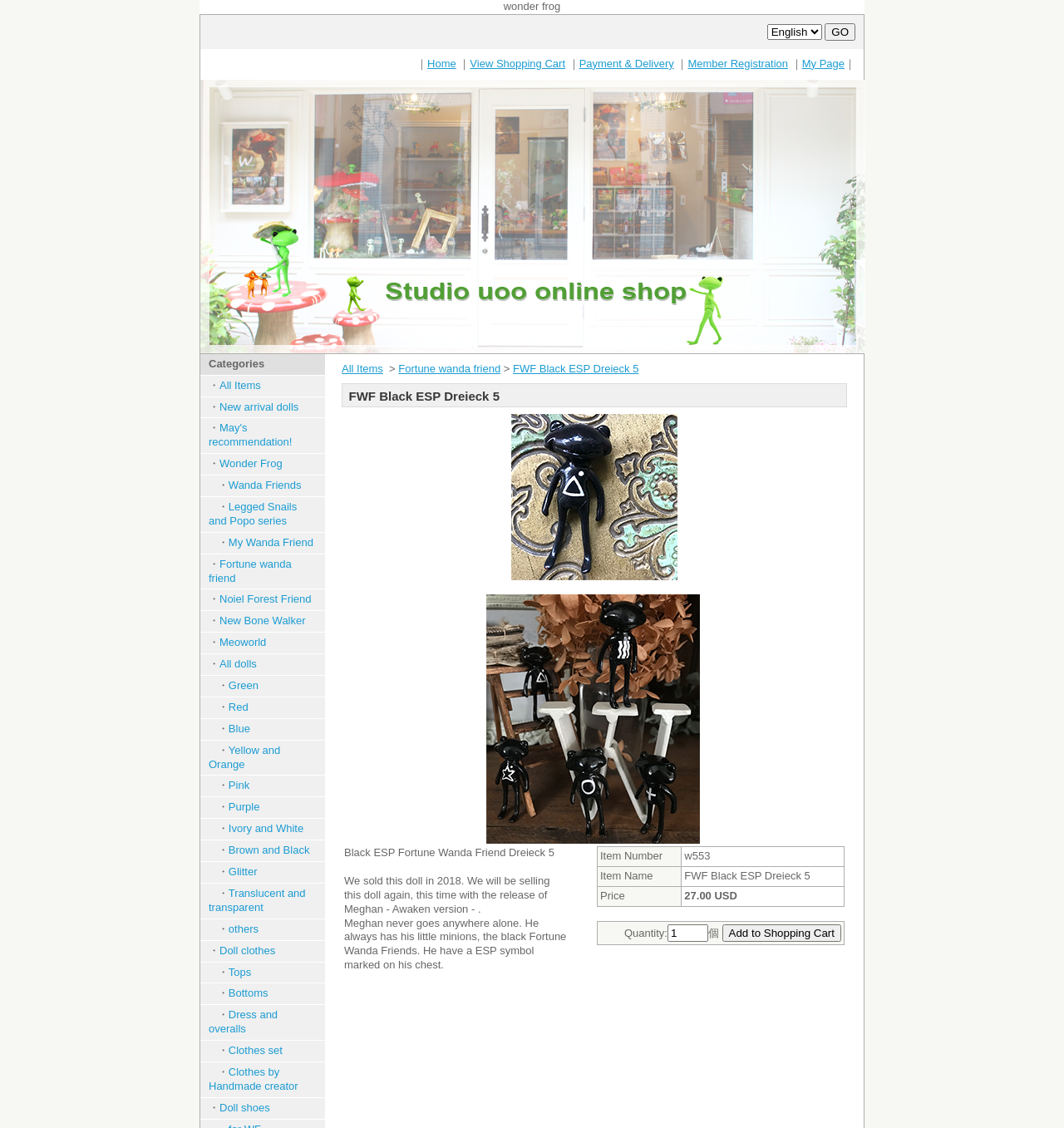Locate the bounding box coordinates of the area where you should click to accomplish the instruction: "Select 'All Items' category".

[0.206, 0.336, 0.245, 0.347]